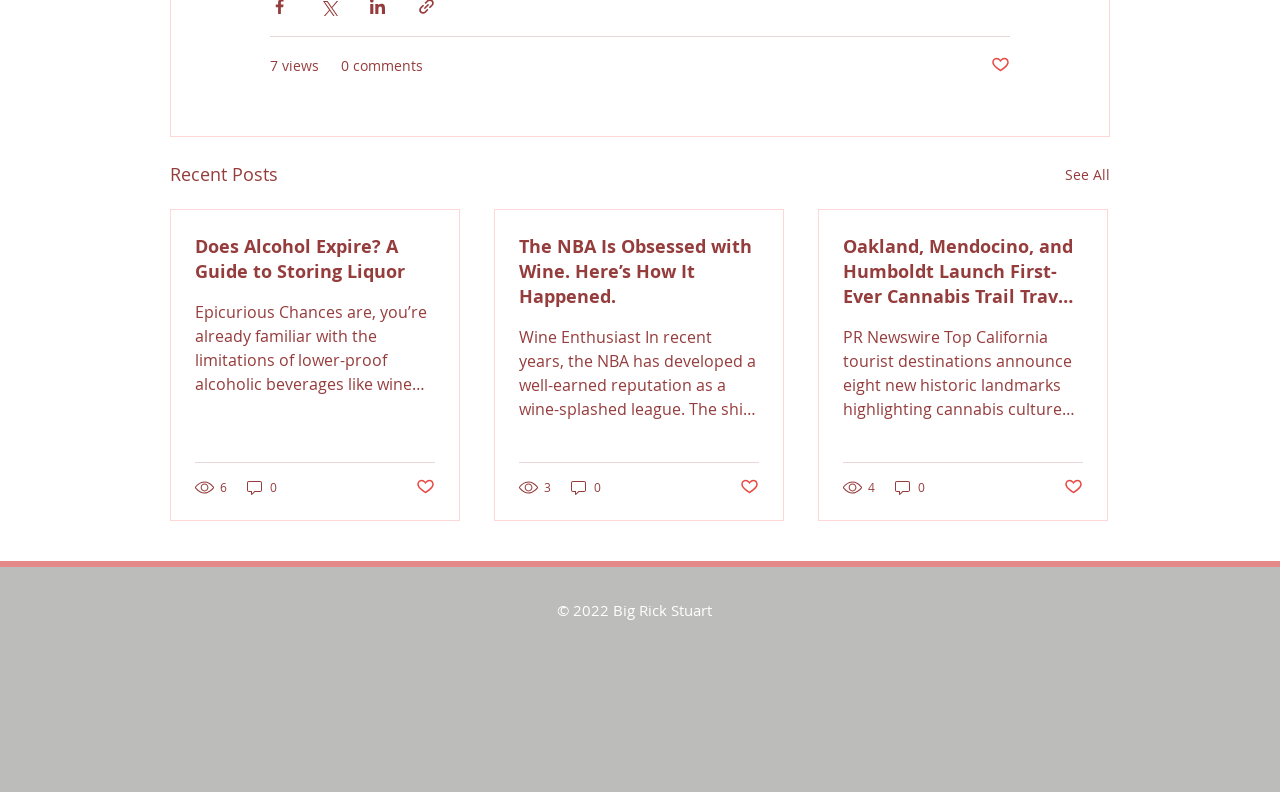Provide the bounding box coordinates for the area that should be clicked to complete the instruction: "Click the 'Post not marked as liked' button".

[0.774, 0.069, 0.789, 0.096]